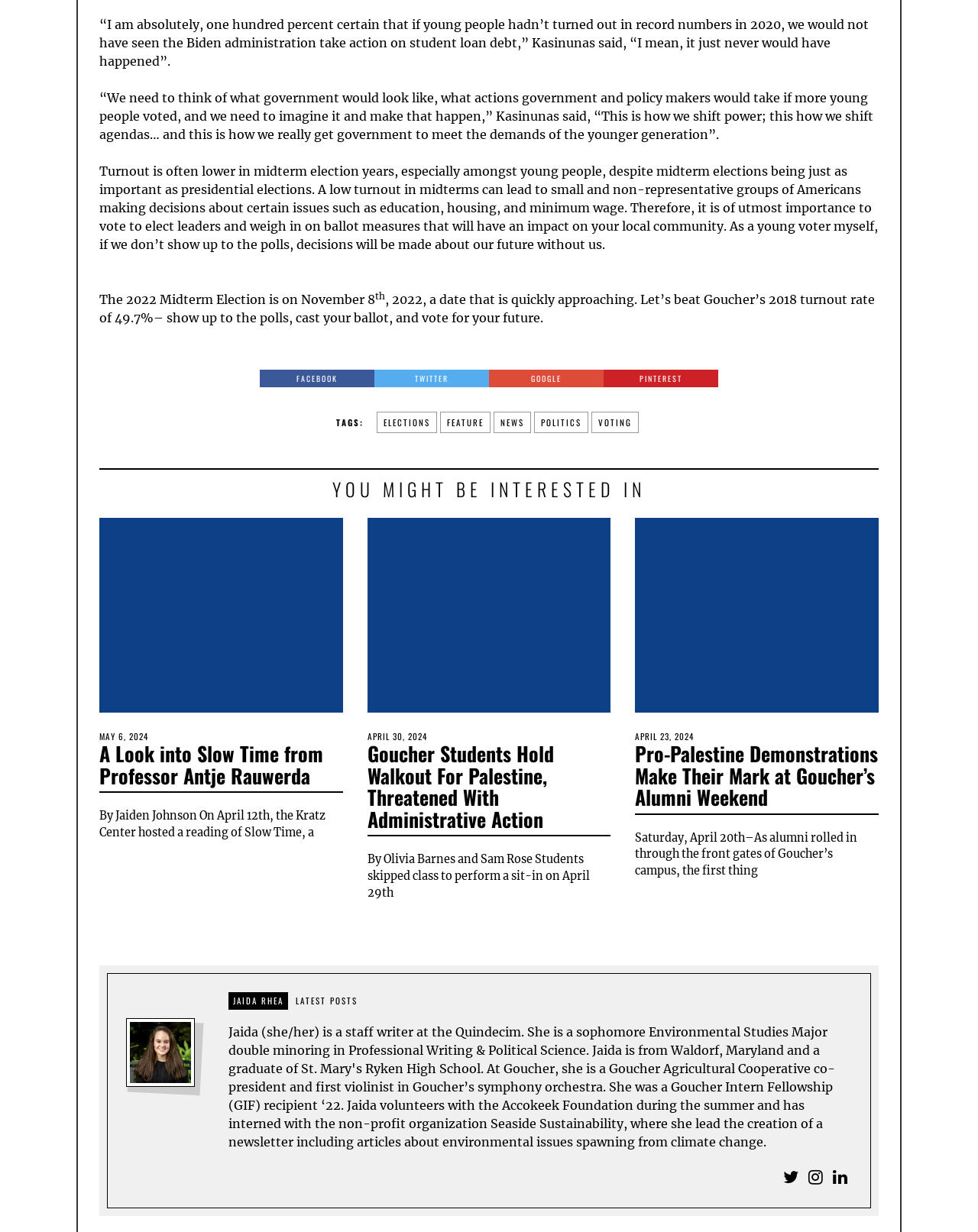Provide a short, one-word or phrase answer to the question below:
What is the turnout rate of Goucher in 2018?

49.7%